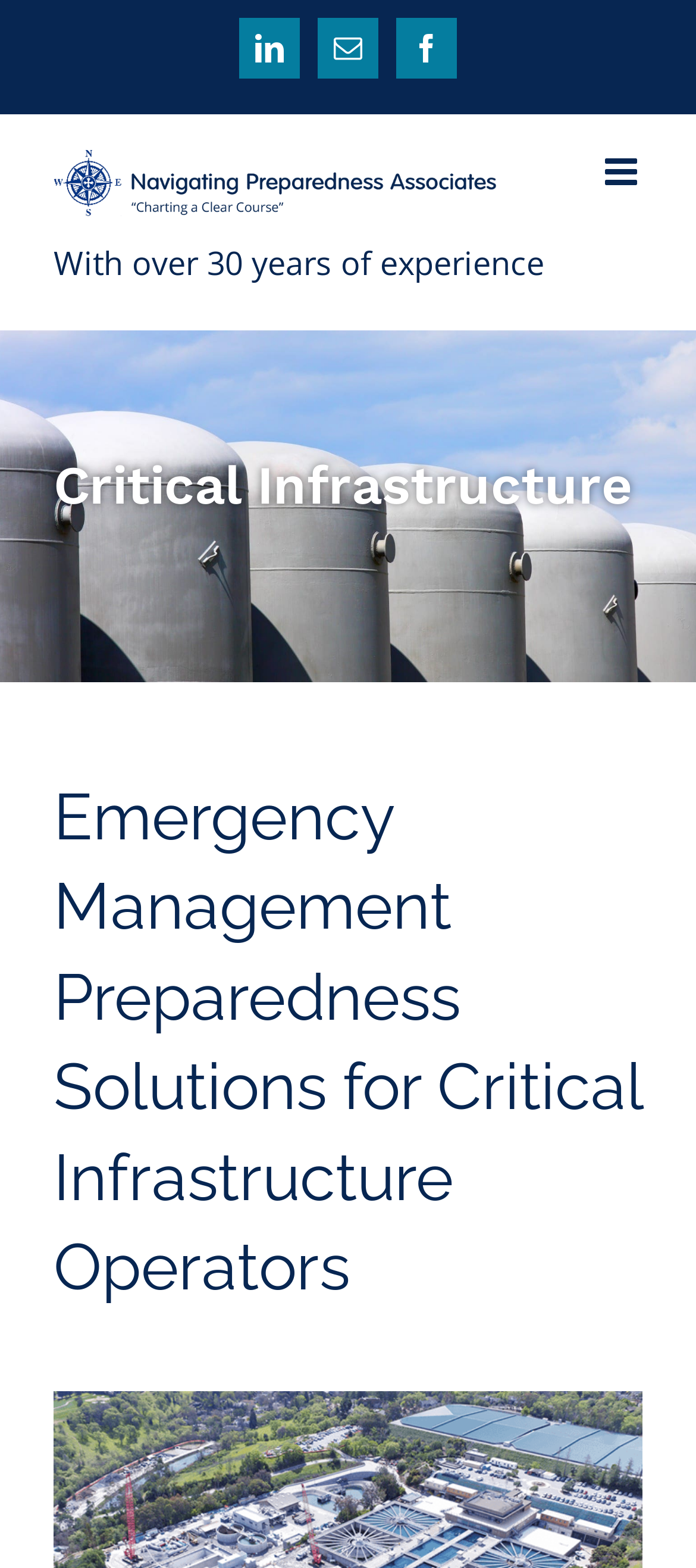Provide a brief response in the form of a single word or phrase:
What is the purpose of the 'Toggle mobile menu' link?

To control mobile menu